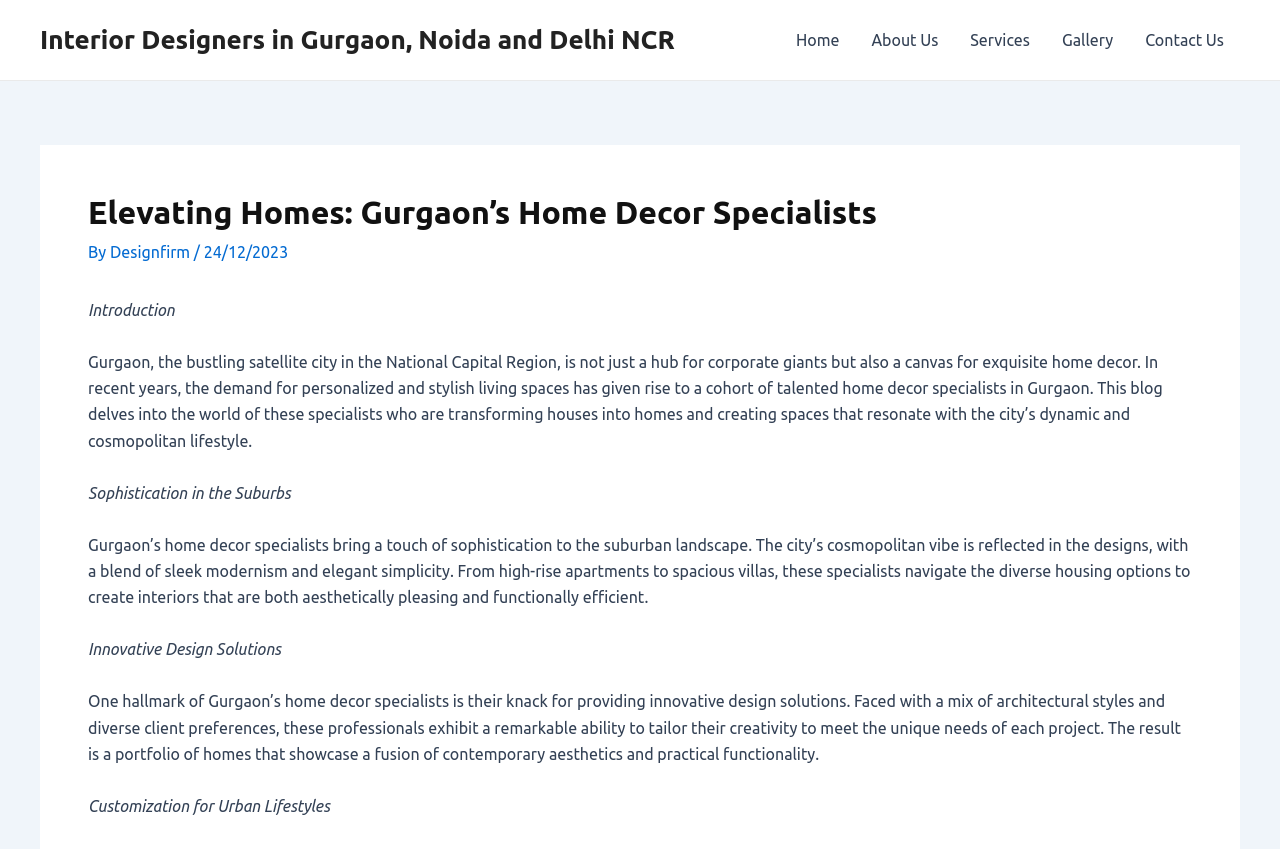Please give a concise answer to this question using a single word or phrase: 
What is the main topic of this webpage?

Home decor specialists in Gurgaon